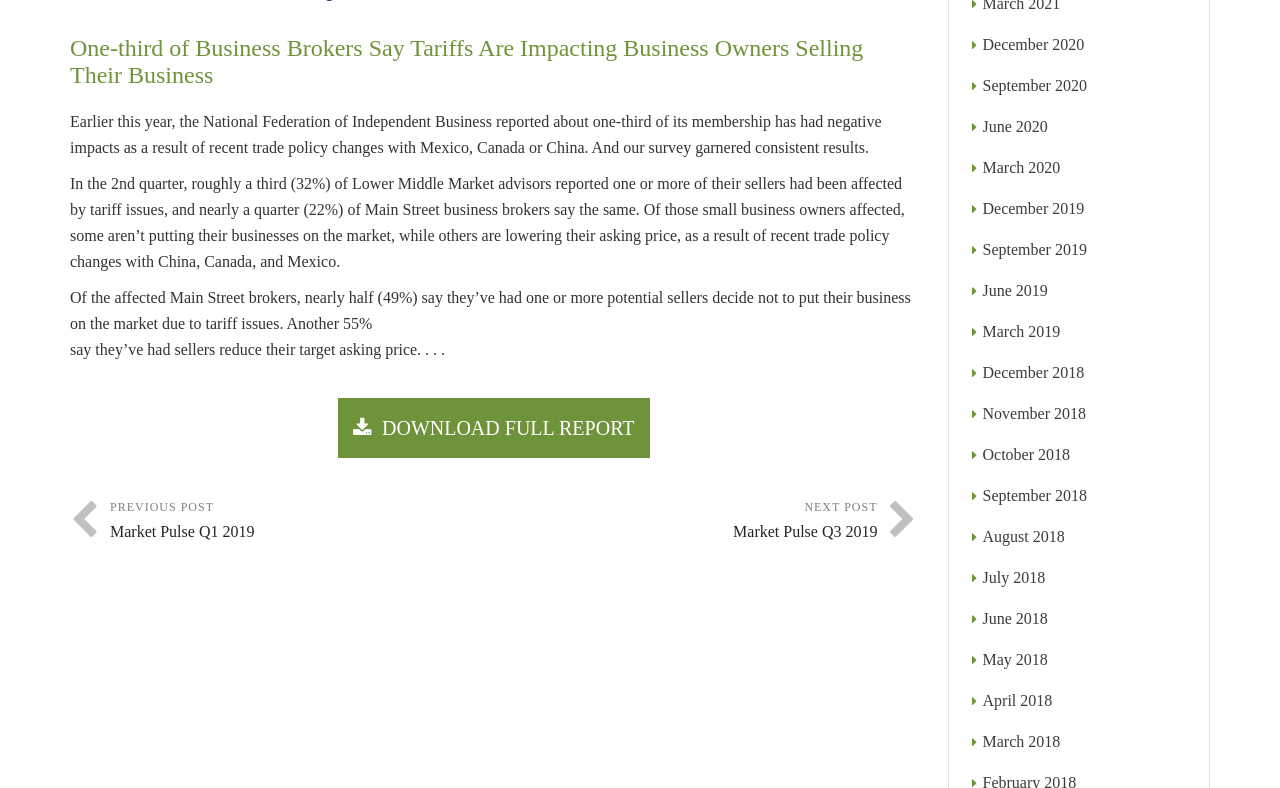For the given element description DOWNLOAD FULL REPORT, determine the bounding box coordinates of the UI element. The coordinates should follow the format (top-left x, top-left y, bottom-right x, bottom-right y) and be within the range of 0 to 1.

[0.264, 0.505, 0.507, 0.581]